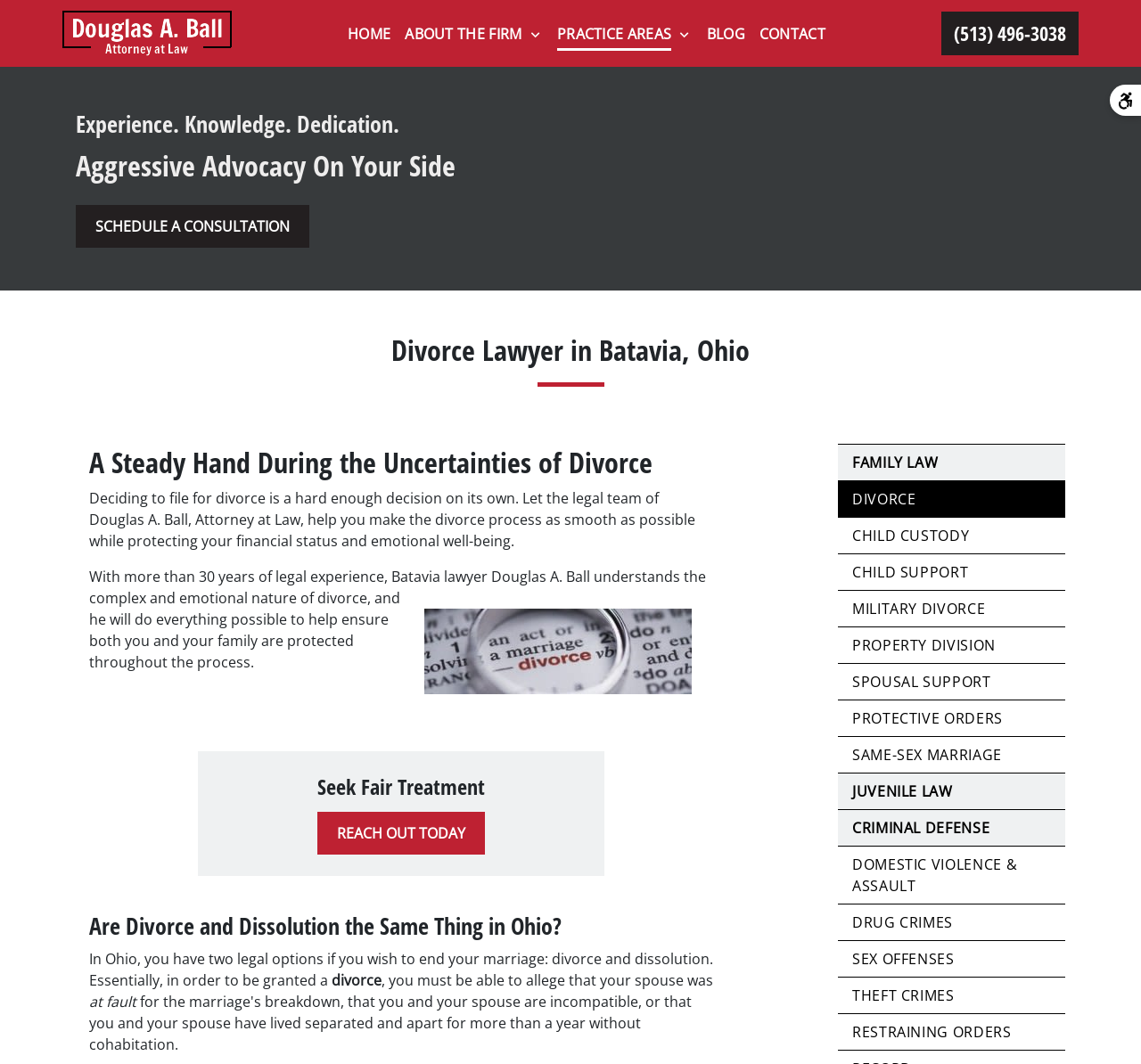Refer to the image and answer the question with as much detail as possible: What is the purpose of the 'SCHEDULE A CONSULTATION' link?

The 'SCHEDULE A CONSULTATION' link is likely intended for users to schedule a consultation with Douglas A. Ball, Attorney at Law, to discuss their divorce or family law-related issues.